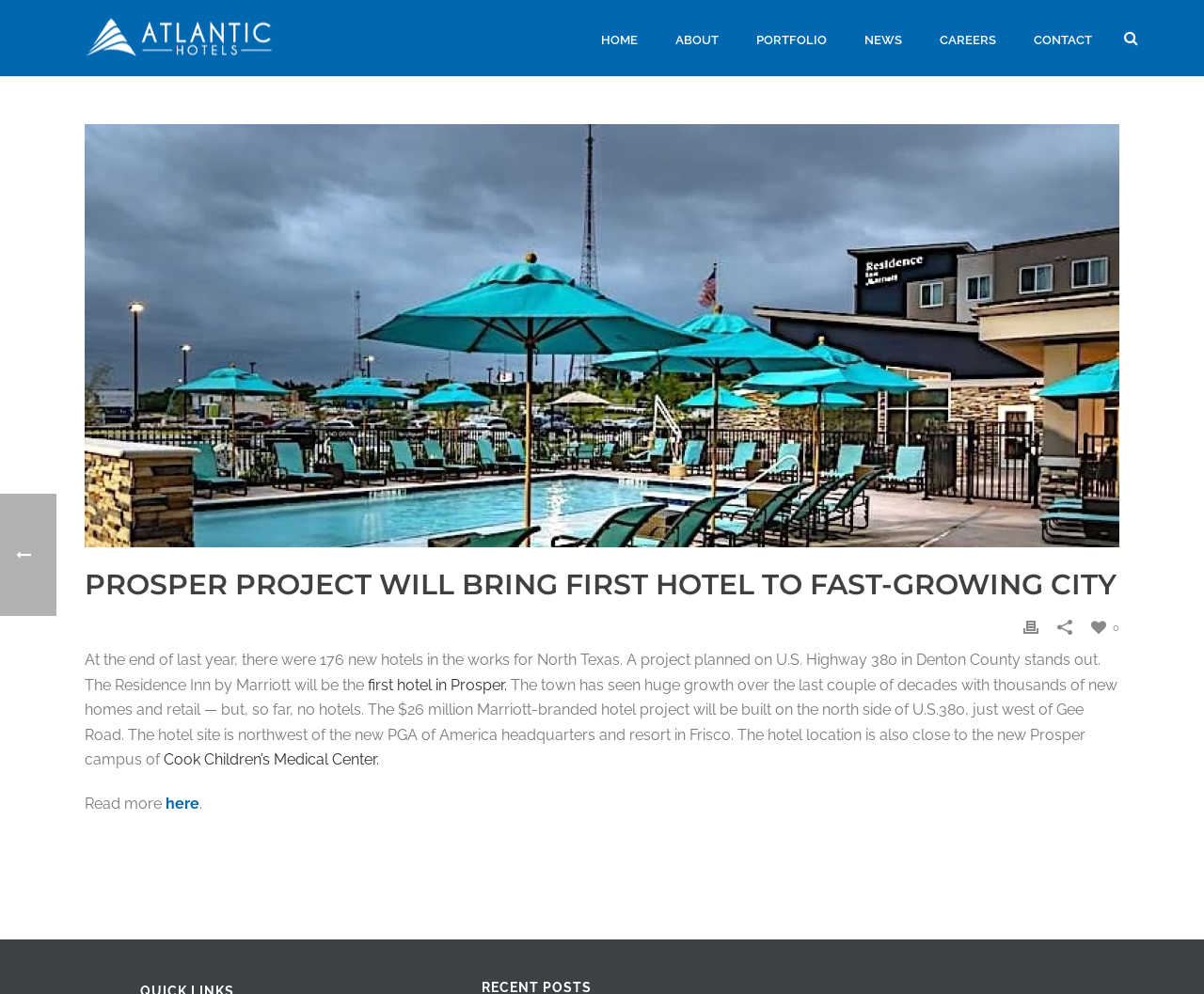Please find the bounding box coordinates of the element's region to be clicked to carry out this instruction: "view news".

[0.702, 0.0, 0.765, 0.076]